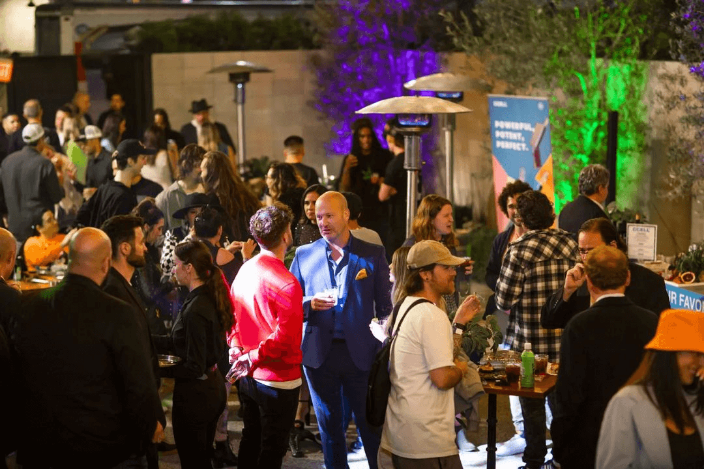Provide a thorough description of the image, including all visible elements.

The image depicts the vibrant scene at the High Times 100 Gala, an annual event celebrating influential figures in the cannabis industry. Attendees mingle in a lively outdoor setting, illuminated by colorful lights that add to the festive atmosphere. In the foreground, a well-dressed man in a blue suit with an orange pocket square engages in conversation while holding a drink. Nearby, guests don stylish outfits, reflecting the upscale nature of the event. Various food and drink stations can be seen, contributing to the social and celebratory vibe of the gathering. The background features additional guests and some charming patio heaters, enhancing the ambiance of this exclusive event that brings together a diverse crowd of industry professionals, celebrities, and advocates.